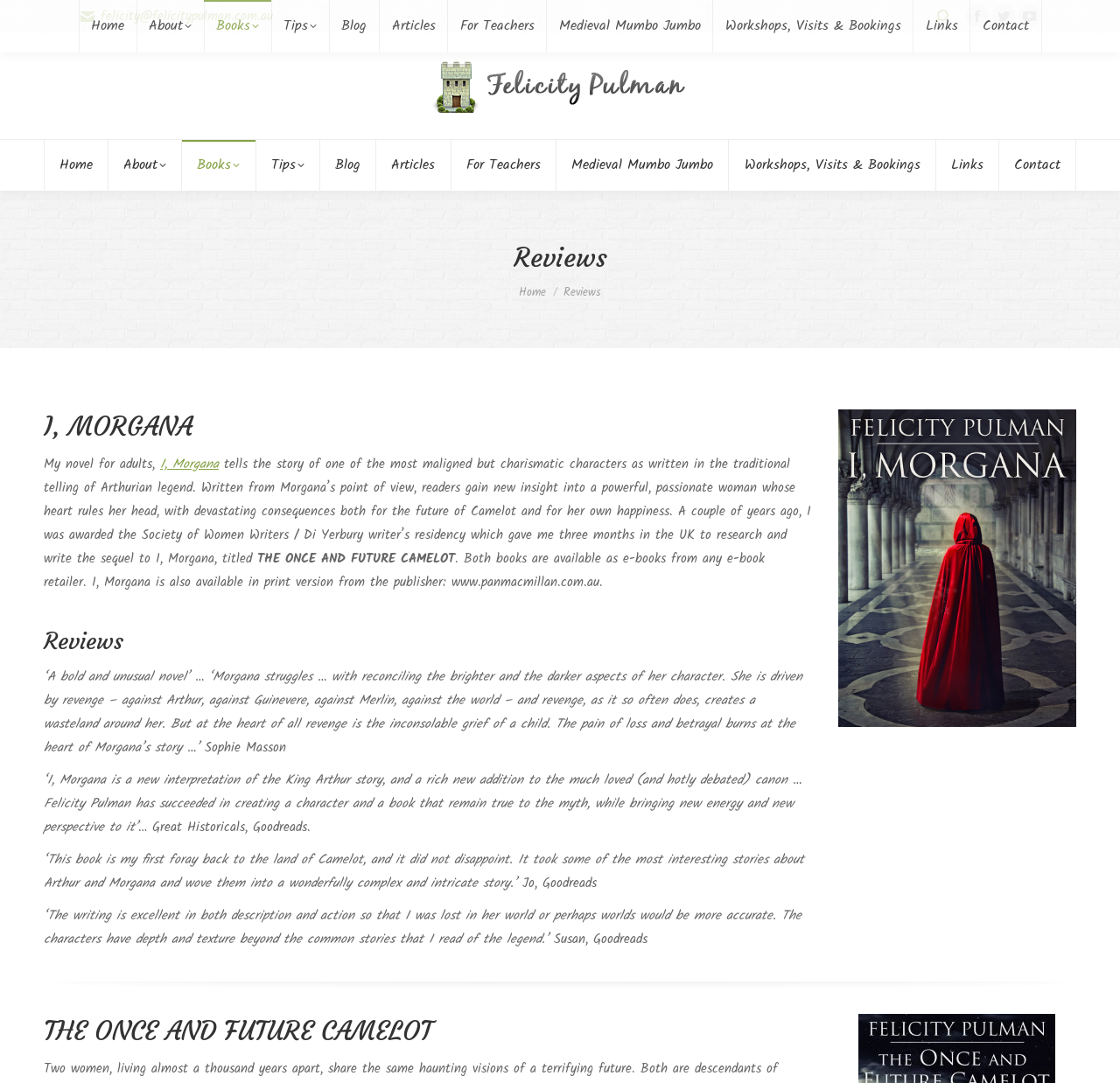Summarize the contents and layout of the webpage in detail.

This webpage is about Felicity Pulman, an author, and her novel "I, Morgana". At the top left, there is a contact email address "felicity@felicitypulman.com.au" and a search bar with a magnifying glass icon. Below the search bar, there are social media links to Facebook, Twitter, and YouTube. 

To the right of the social media links, there is a link to Felicity Pulman's homepage with her name and a photo of her. Below this, there is a navigation menu with links to various sections of the website, including "Home", "Books", "Blog", "Articles", "For Teachers", "Medieval Mumbo Jumbo", "Workshops, Visits & Bookings", and "Links".

The main content of the webpage is about Felicity Pulman's novel "I, Morgana". There is a heading "I, MORGANA" followed by a brief description of the novel, which tells the story of Morgana, a charismatic character from the traditional telling of Arthurian legend. The description is written from Morgana's point of view and provides insight into her character and the consequences of her actions.

Below the description, there are reviews of the novel from various sources, including Sophie Masson, Goodreads, and Jo. The reviews praise the novel for its unique interpretation of the King Arthur story, its rich and complex characters, and its excellent writing.

To the right of the reviews, there is an image related to the novel, possibly a book cover. At the bottom of the page, there is a heading "THE ONCE AND FUTURE CAMELOT", which is likely the title of the sequel to "I, Morgana".